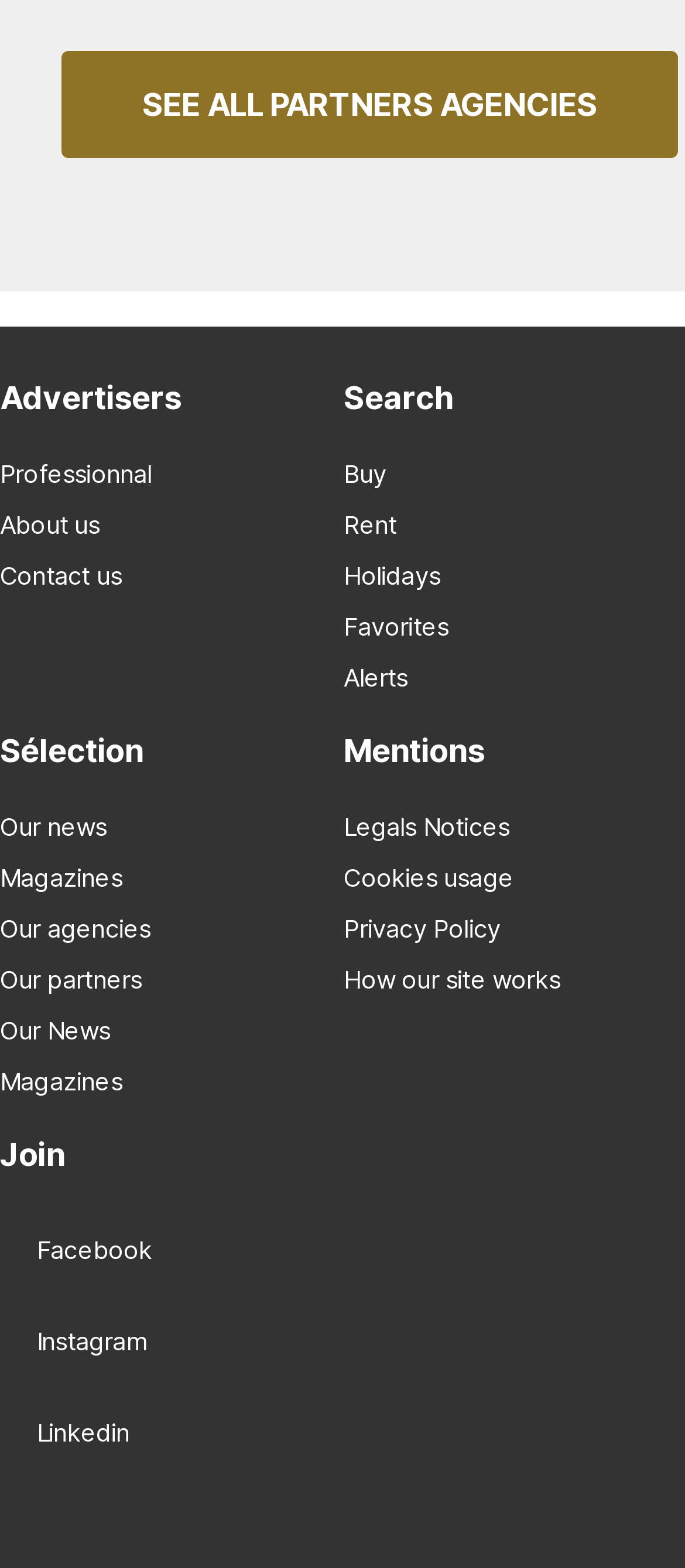What is the second item in the middle section?
Please provide a comprehensive and detailed answer to the question.

I examined the middle section of the webpage and found the second item, which is a link to 'Rent'.